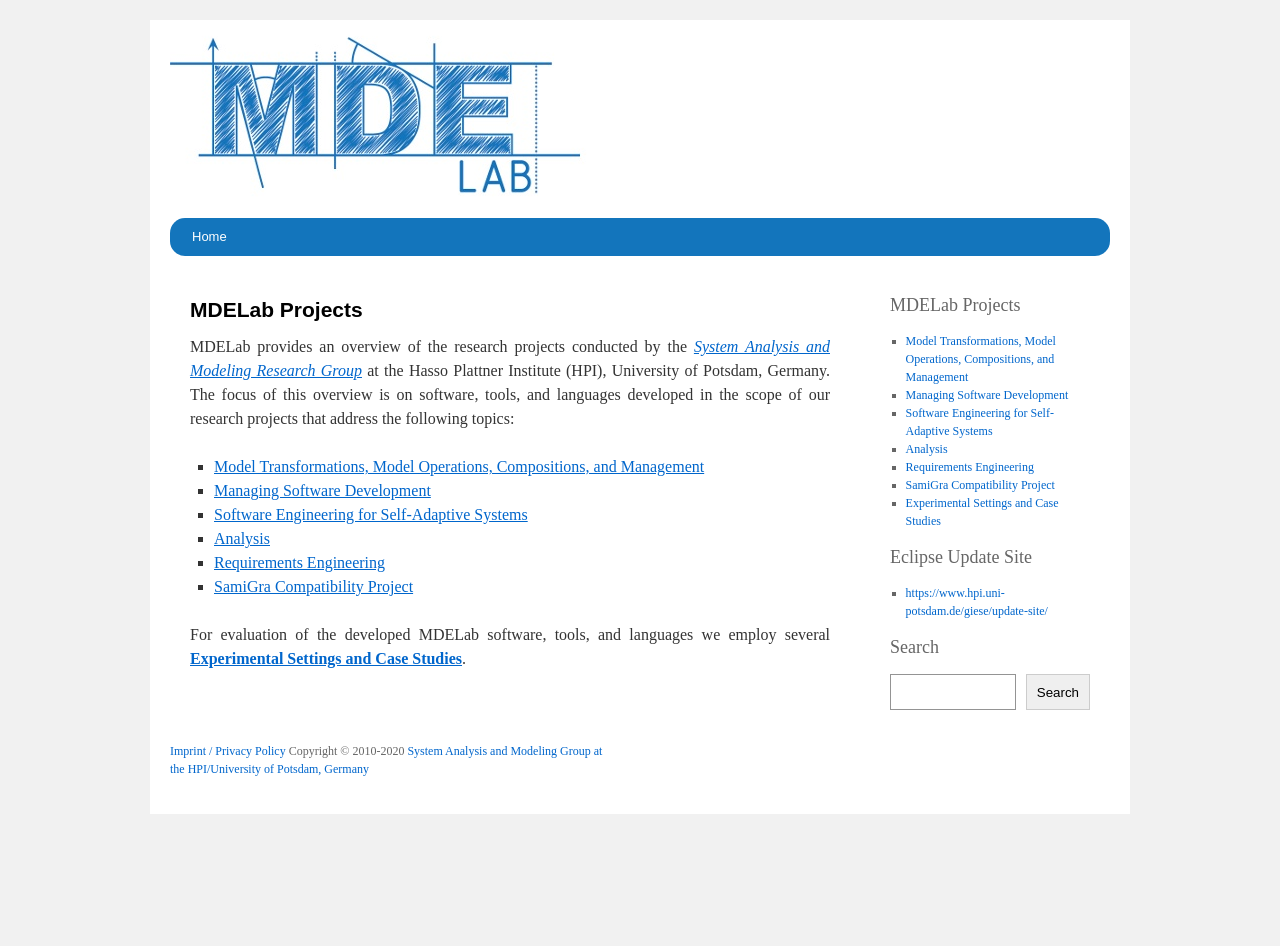Locate the UI element described by Imprint / Privacy Policy in the provided webpage screenshot. Return the bounding box coordinates in the format (top-left x, top-left y, bottom-right x, bottom-right y), ensuring all values are between 0 and 1.

[0.133, 0.786, 0.223, 0.801]